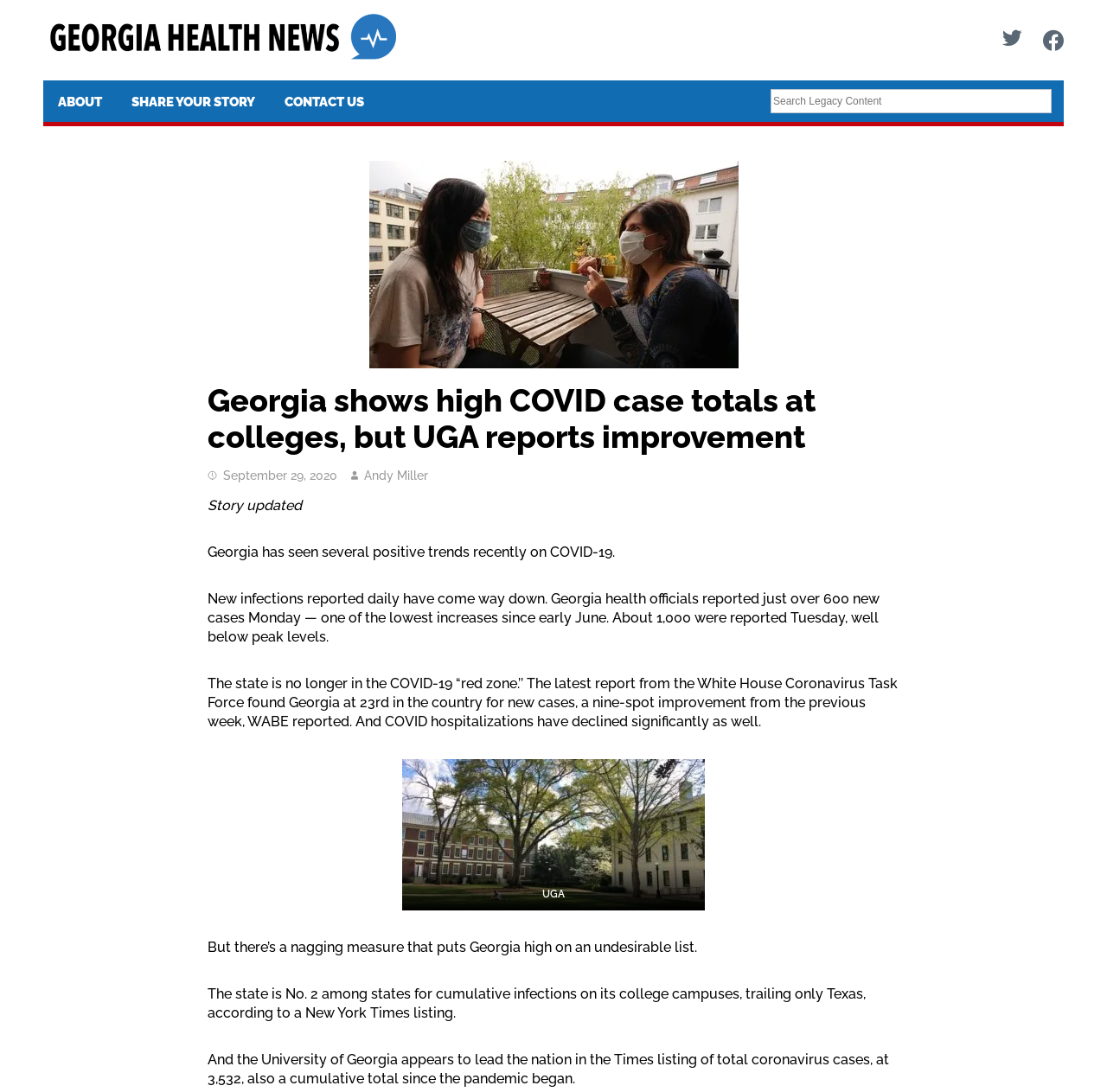From the element description Contact Us, predict the bounding box coordinates of the UI element. The coordinates must be specified in the format (top-left x, top-left y, bottom-right x, bottom-right y) and should be within the 0 to 1 range.

[0.257, 0.086, 0.329, 0.1]